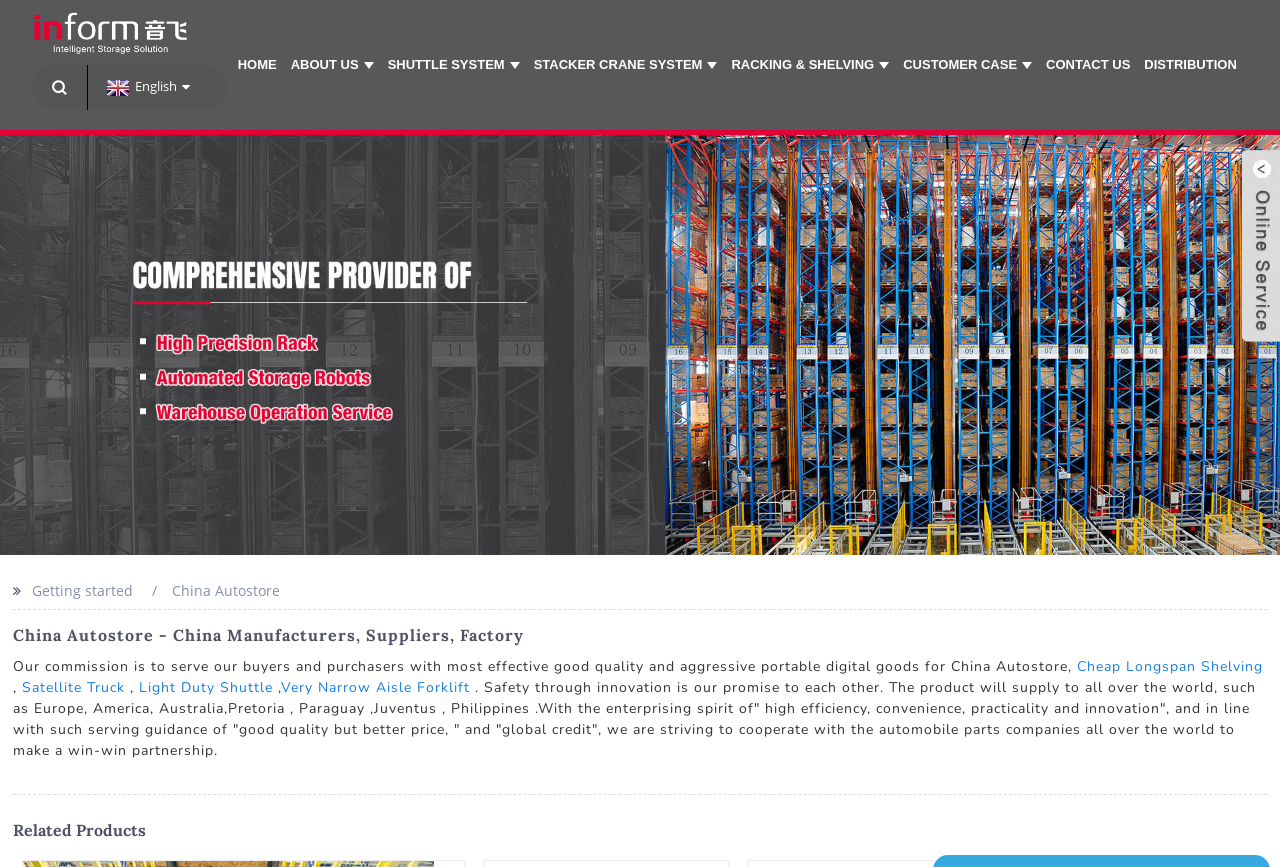What is the company name?
Please provide a comprehensive and detailed answer to the question.

The company name is mentioned in the static text 'China Autostore - China Manufacturers, Suppliers, Factory' and also in the static text 'China Autostore'.